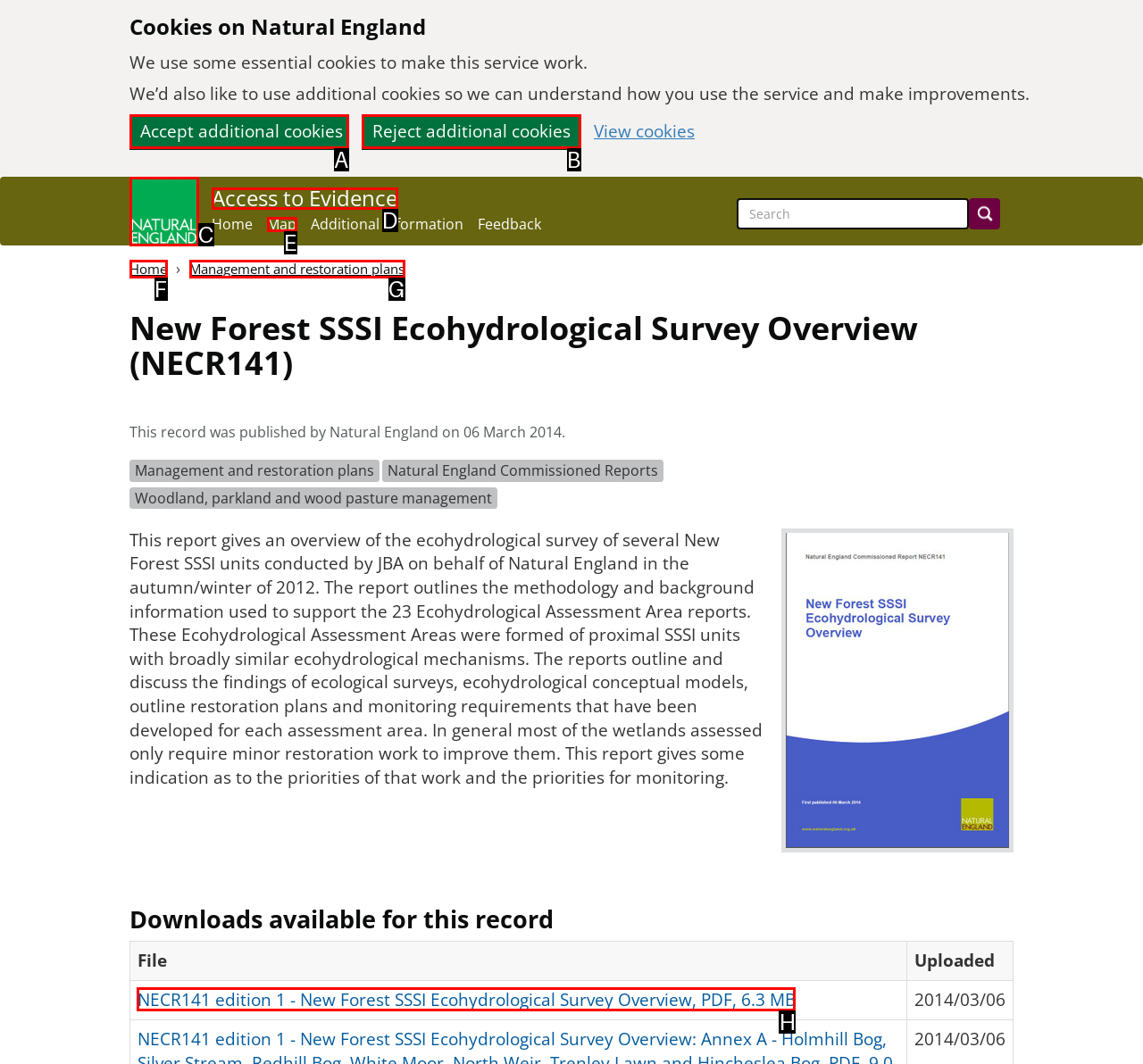Select the appropriate HTML element to click for the following task: Get the New Forest SSSI Ecohydrological Survey Overview report
Answer with the letter of the selected option from the given choices directly.

H